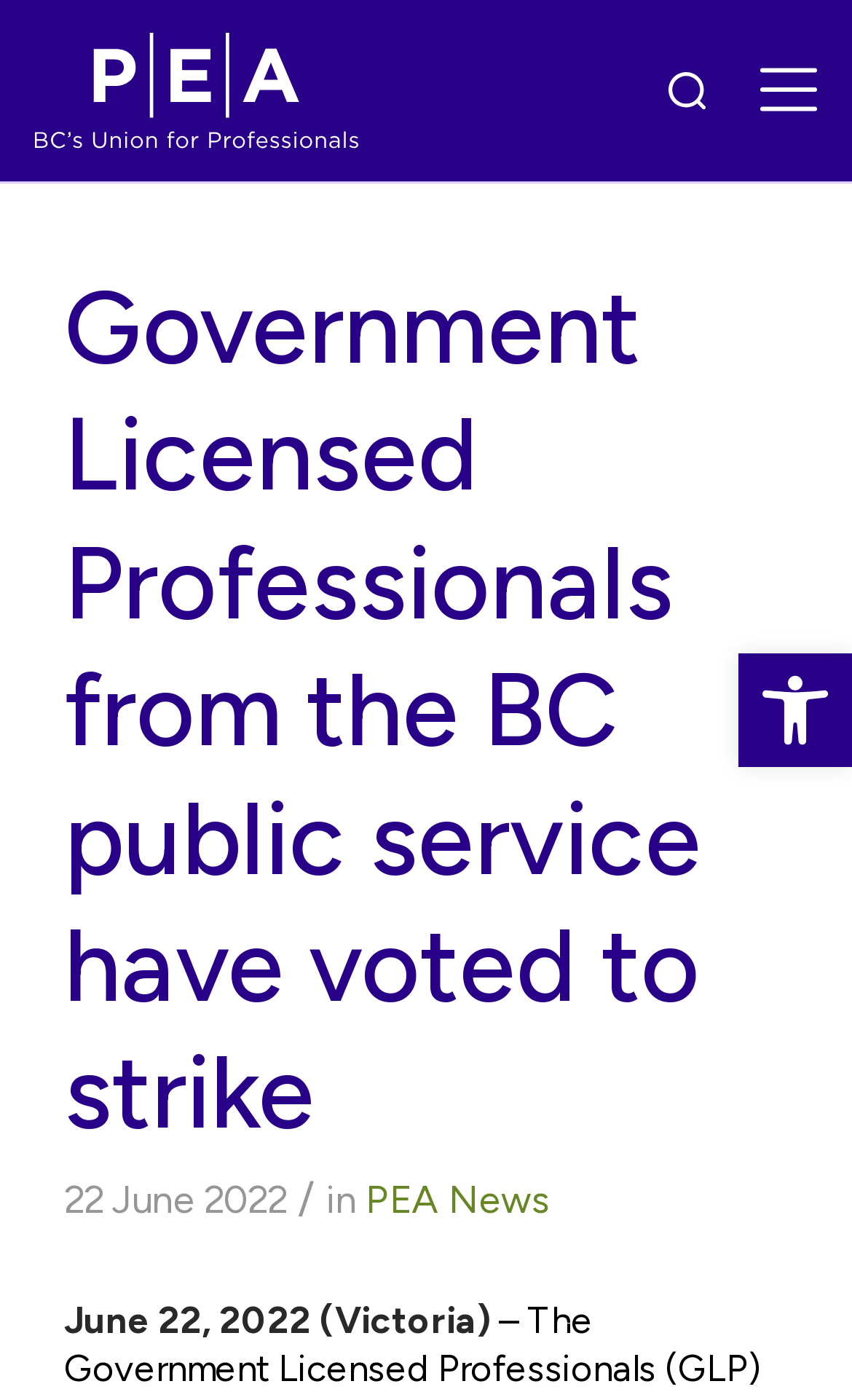Please determine the main heading text of this webpage.

Government Licensed Professionals from the BC public service have voted to strike